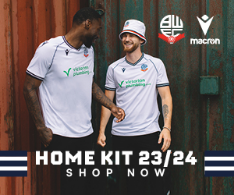Describe the image with as much detail as possible.

The image showcases two athletes wearing the new home kit for the 2023/2024 season of Bolton Wanderers Football Club. They stand playfully in front of a vibrant backdrop, emphasizing their camaraderie. Both players are dressed in stylish, light-colored jerseys adorned with the club's logo and a sponsor's logo from Victorian Plumbing. One player sports a bucket hat, adding a trendy flair to the casual look. The image promotes the home kit, encouraging viewers to "SHOP NOW" for the latest gear. The Macron logo can also be spotted, indicating the brand responsible for the team's apparel. The overall vibe is inviting and energetic, perfect for fans looking to support their team with fresh merchandise.